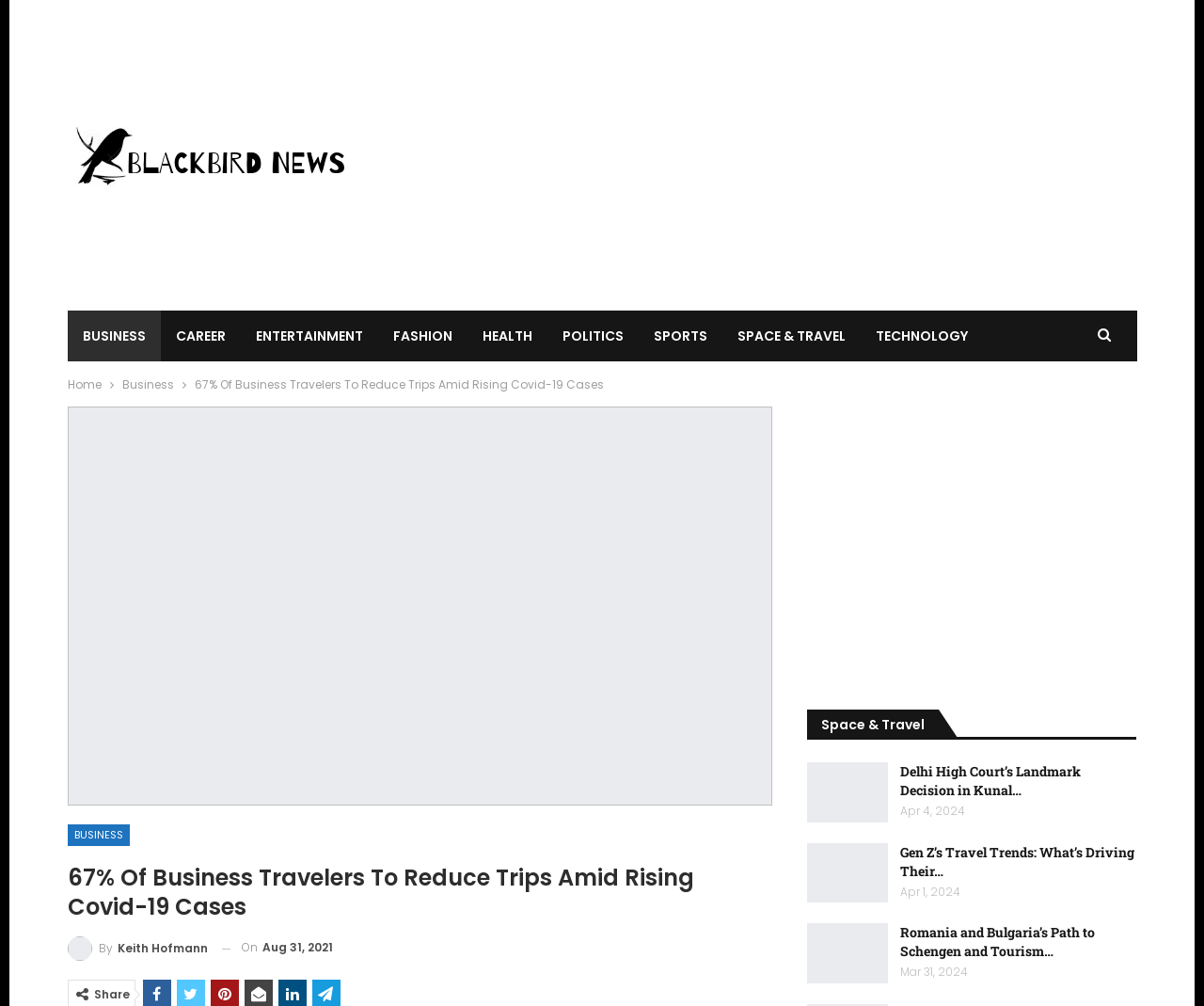What is the date of the oldest related article?
Answer the question in as much detail as possible.

I looked at the dates of the related articles and found that the oldest one is 'Romania and Bulgaria’s Path to Schengen and Tourism…' with a date of 'Mar 31, 2024'.